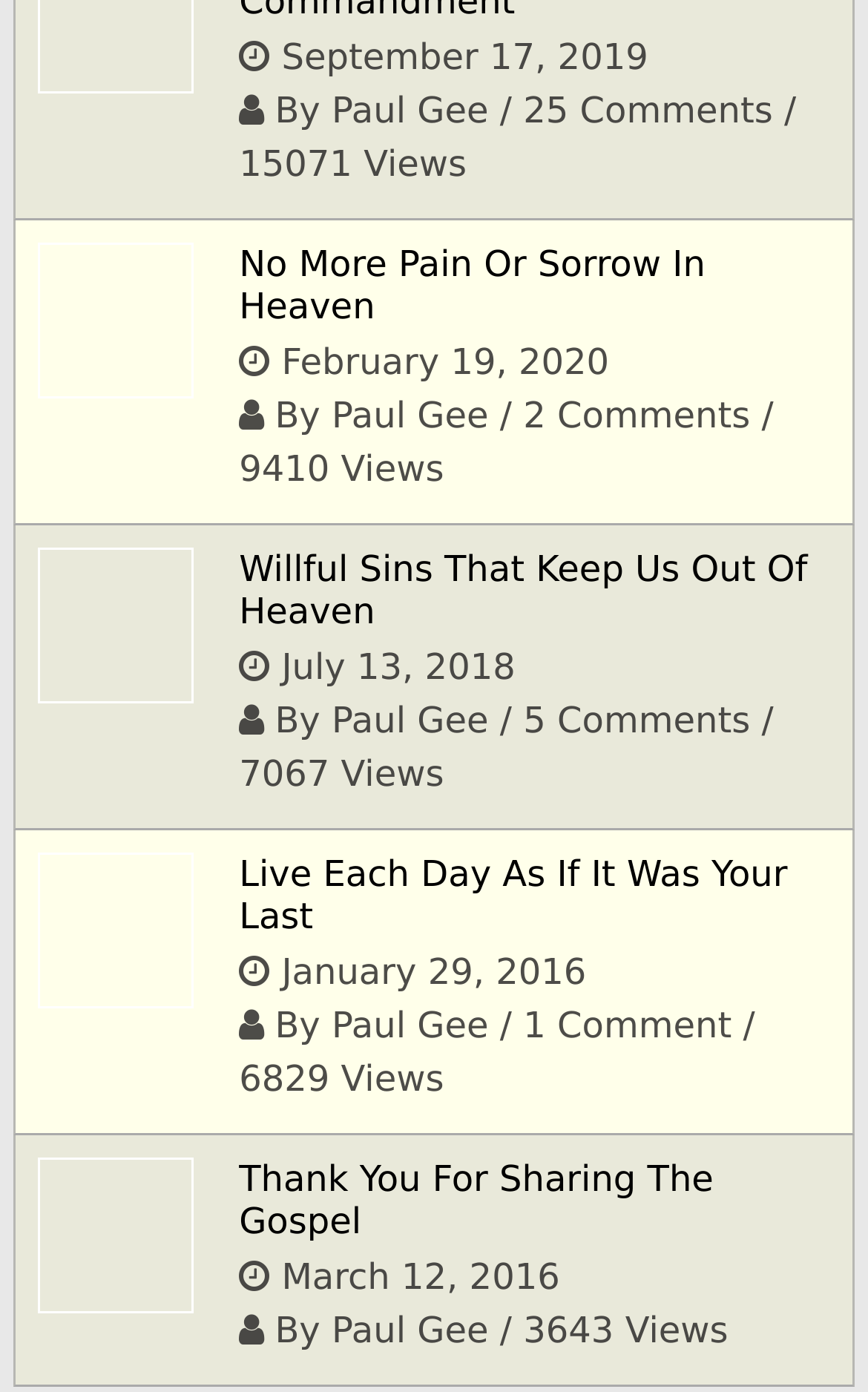Determine the bounding box coordinates of the element that should be clicked to execute the following command: "Compare Aloe Vera and Moonlight cactus".

None